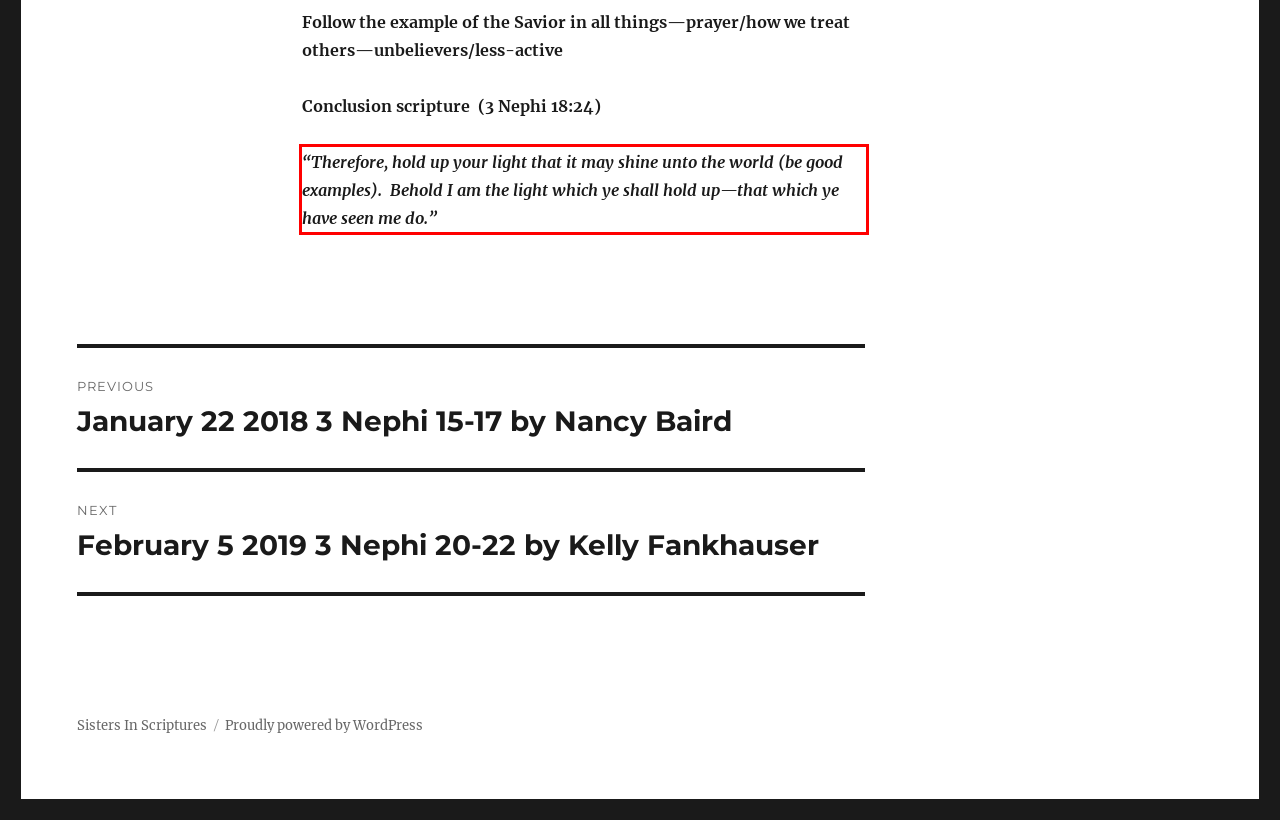Given a screenshot of a webpage containing a red bounding box, perform OCR on the text within this red bounding box and provide the text content.

“Therefore, hold up your light that it may shine unto the world (be good examples). Behold I am the light which ye shall hold up—that which ye have seen me do.”